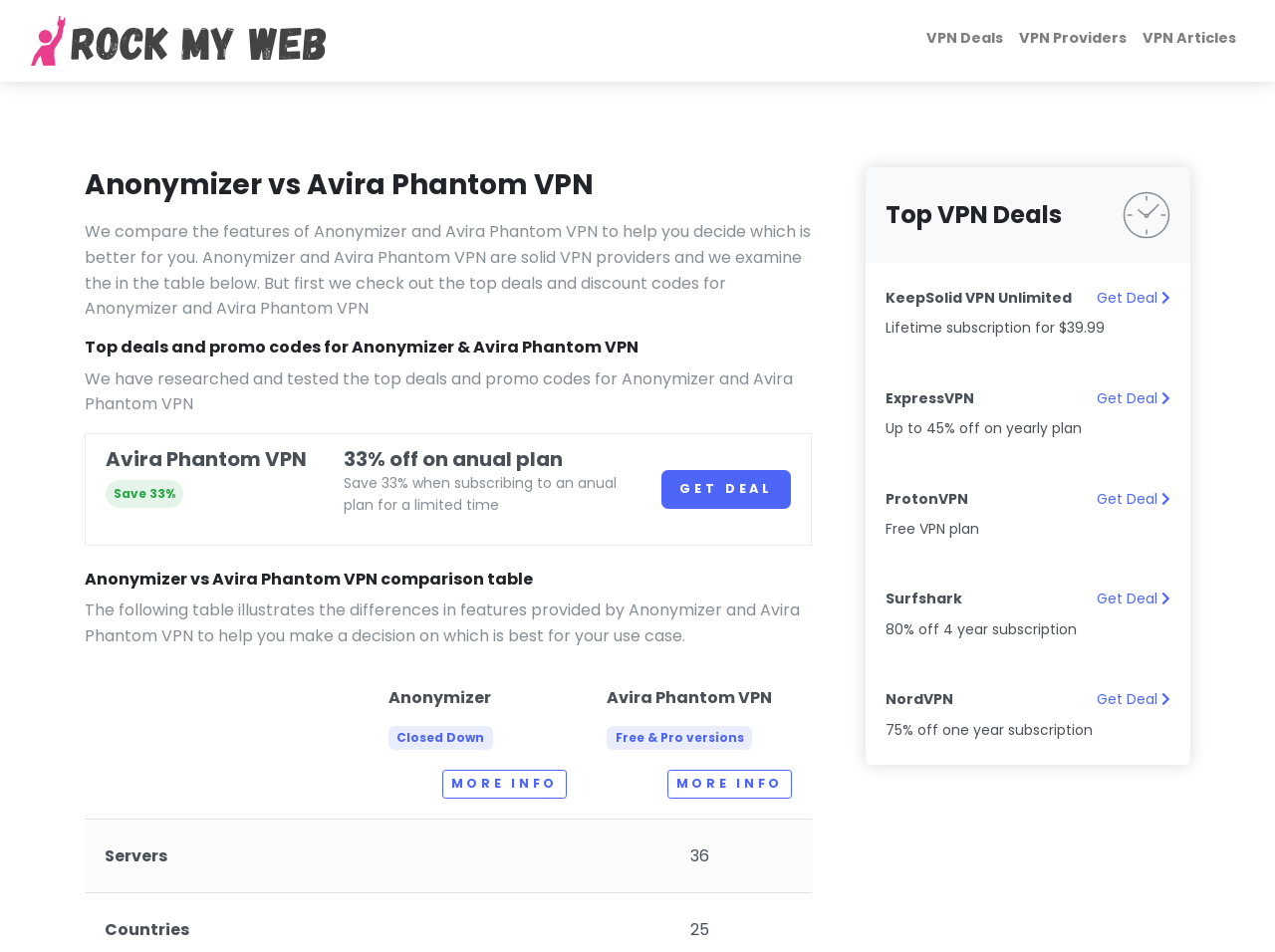Respond with a single word or phrase to the following question: What is the purpose of this webpage?

Compare VPN providers